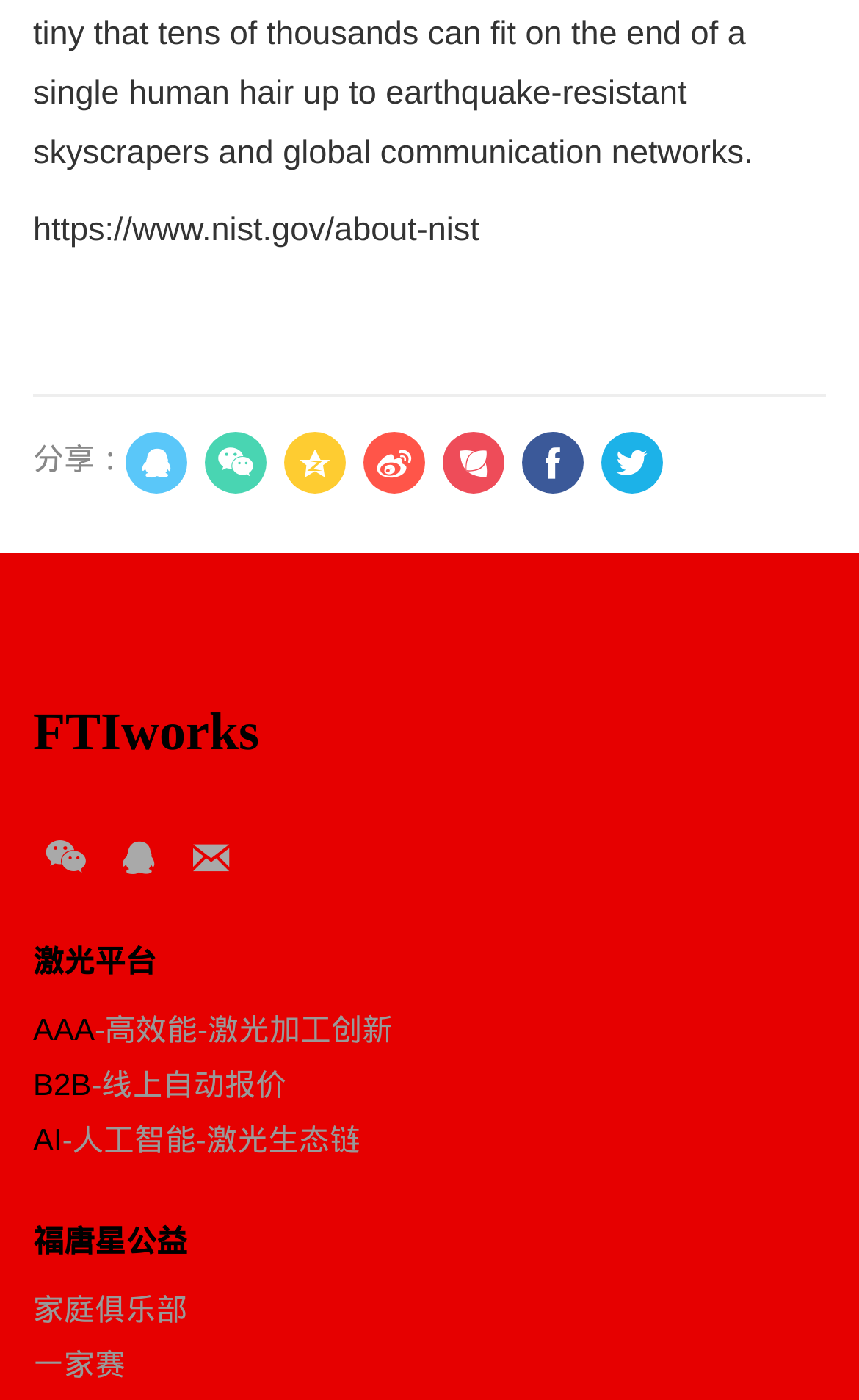Pinpoint the bounding box coordinates of the clickable element needed to complete the instruction: "visit FTIworks". The coordinates should be provided as four float numbers between 0 and 1: [left, top, right, bottom].

[0.038, 0.503, 0.302, 0.544]